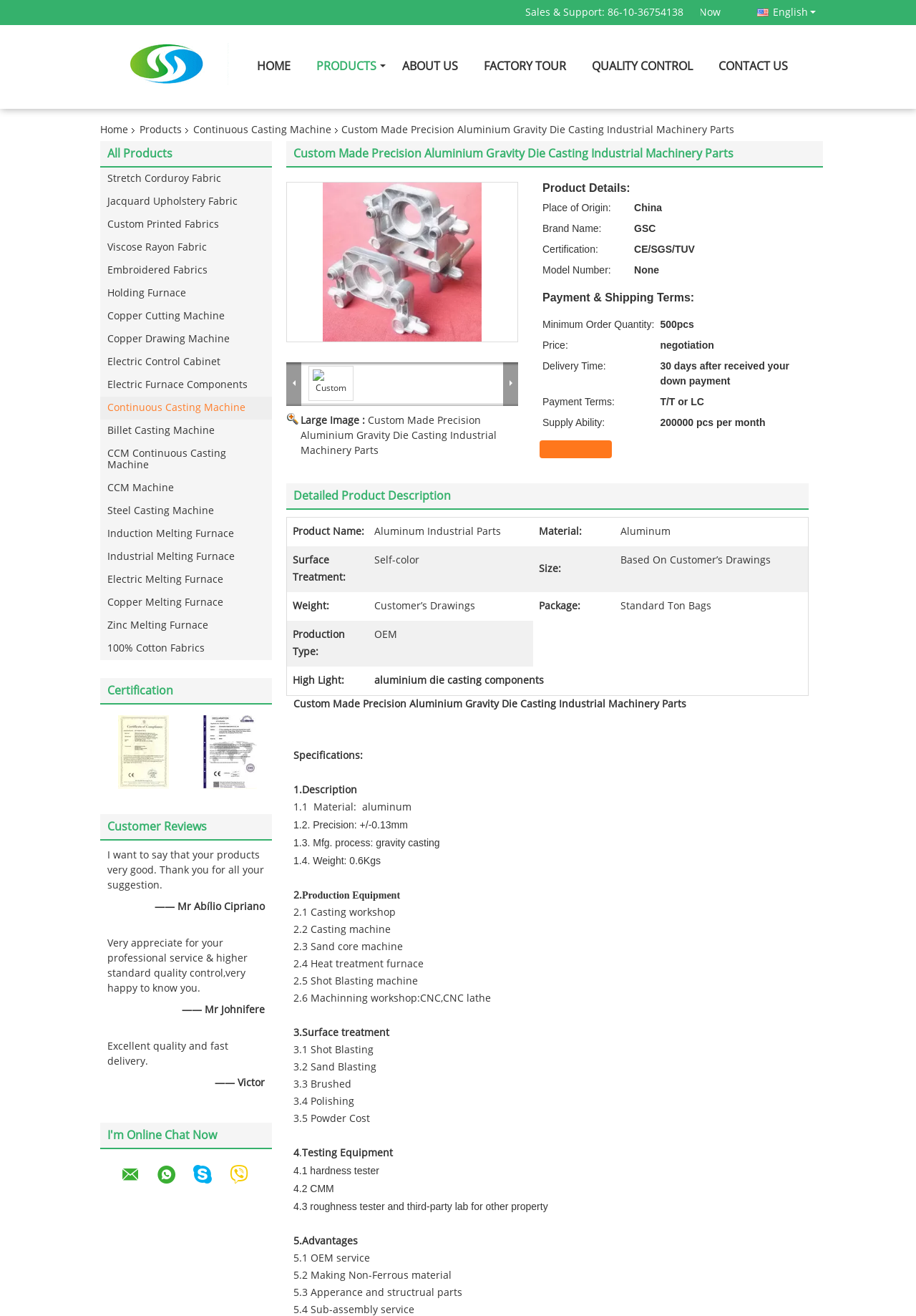Highlight the bounding box coordinates of the element that should be clicked to carry out the following instruction: "Learn more about Custom Made Precision Aluminium Gravity Die Casting Industrial Machinery Parts". The coordinates must be given as four float numbers ranging from 0 to 1, i.e., [left, top, right, bottom].

[0.312, 0.138, 0.566, 0.348]